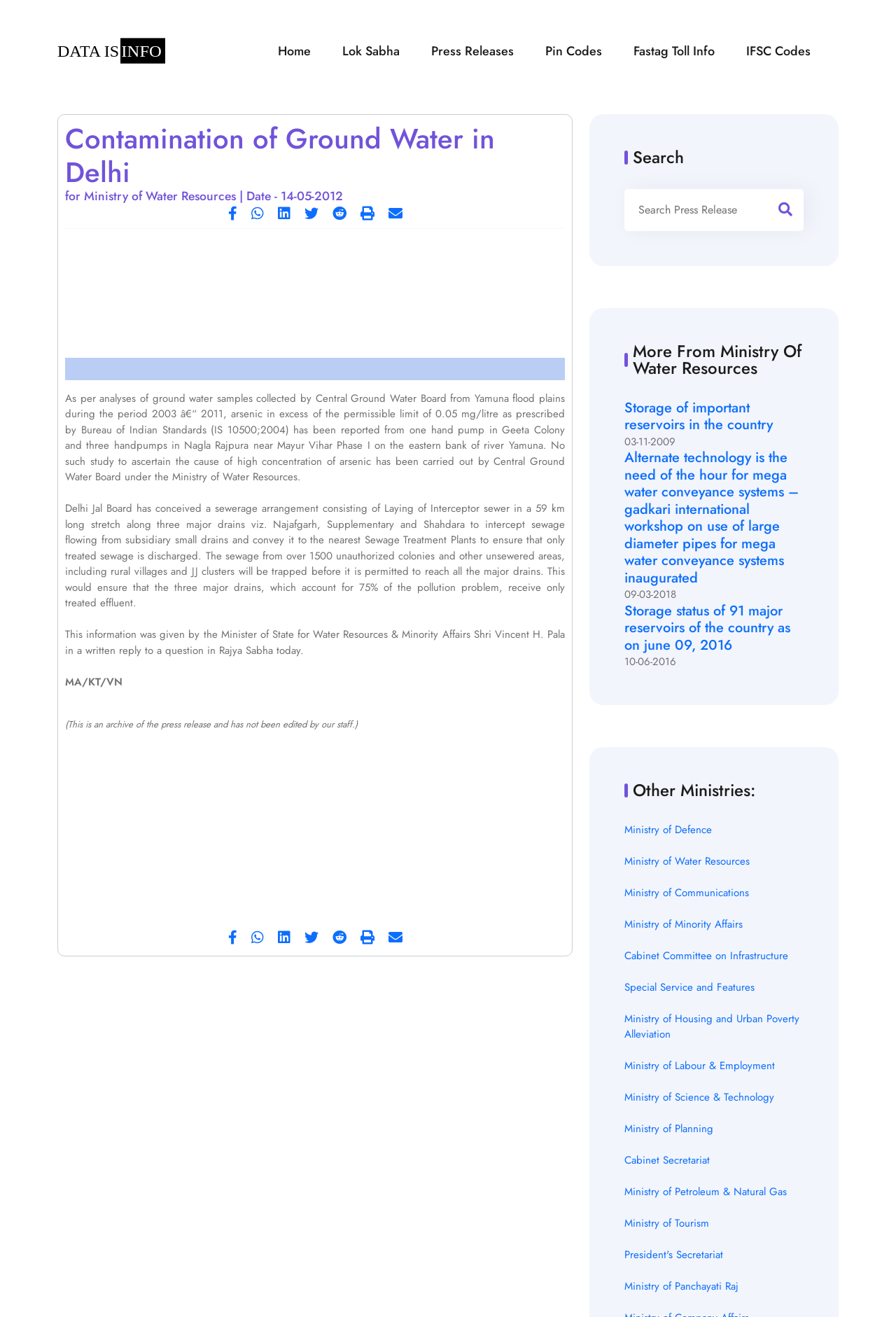Identify the bounding box coordinates for the region of the element that should be clicked to carry out the instruction: "Search for press releases". The bounding box coordinates should be four float numbers between 0 and 1, i.e., [left, top, right, bottom].

[0.697, 0.143, 0.897, 0.175]